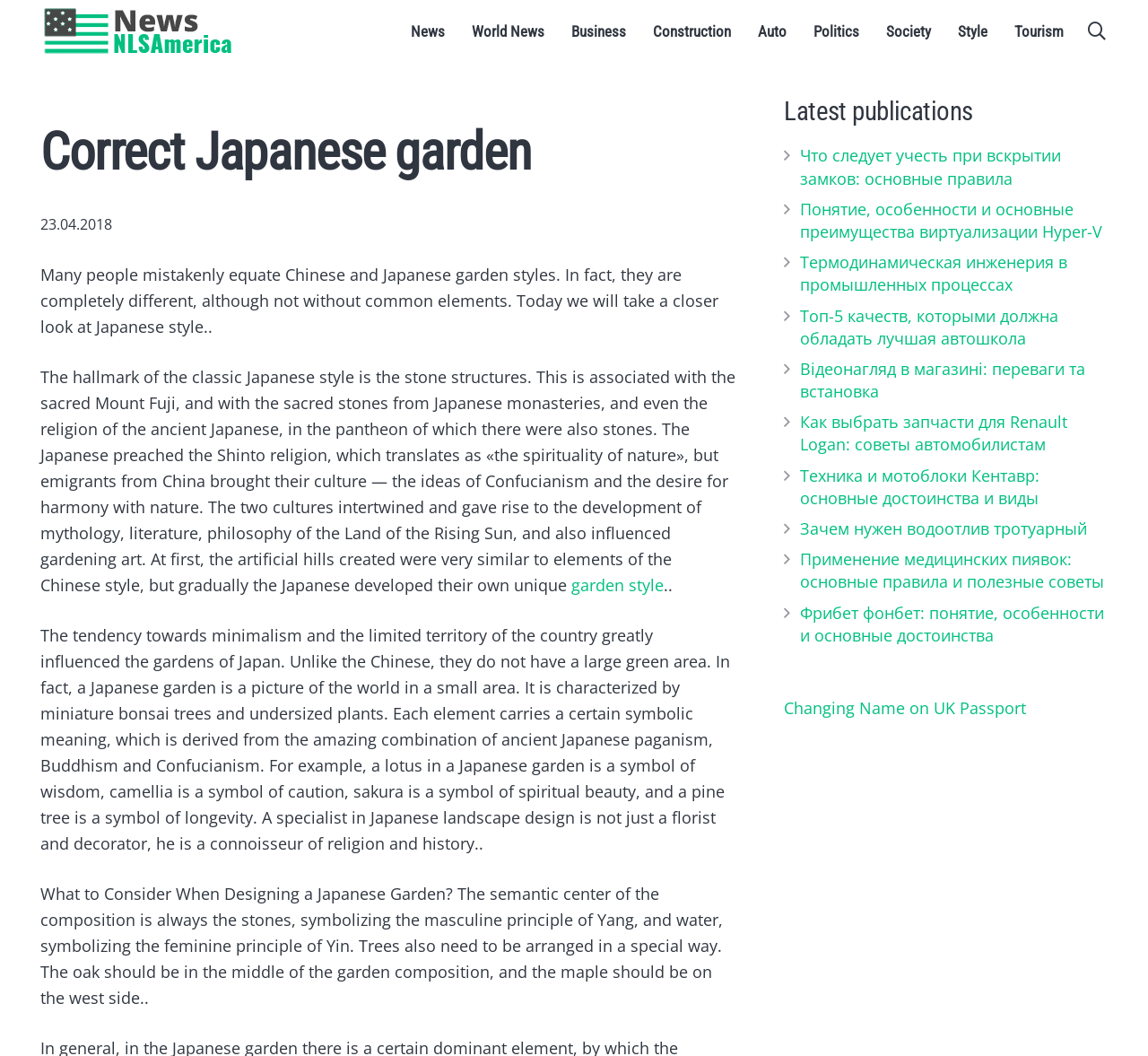What is the symbolic meaning of a lotus in a Japanese garden?
Please provide a single word or phrase answer based on the image.

Wisdom